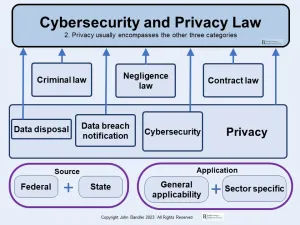Use the information in the screenshot to answer the question comprehensively: How many primary categories of privacy are there?

According to the chart, 'Privacy' is divided into three primary categories: 'Criminal Law', 'Negligence Law', and 'Contract Law'.